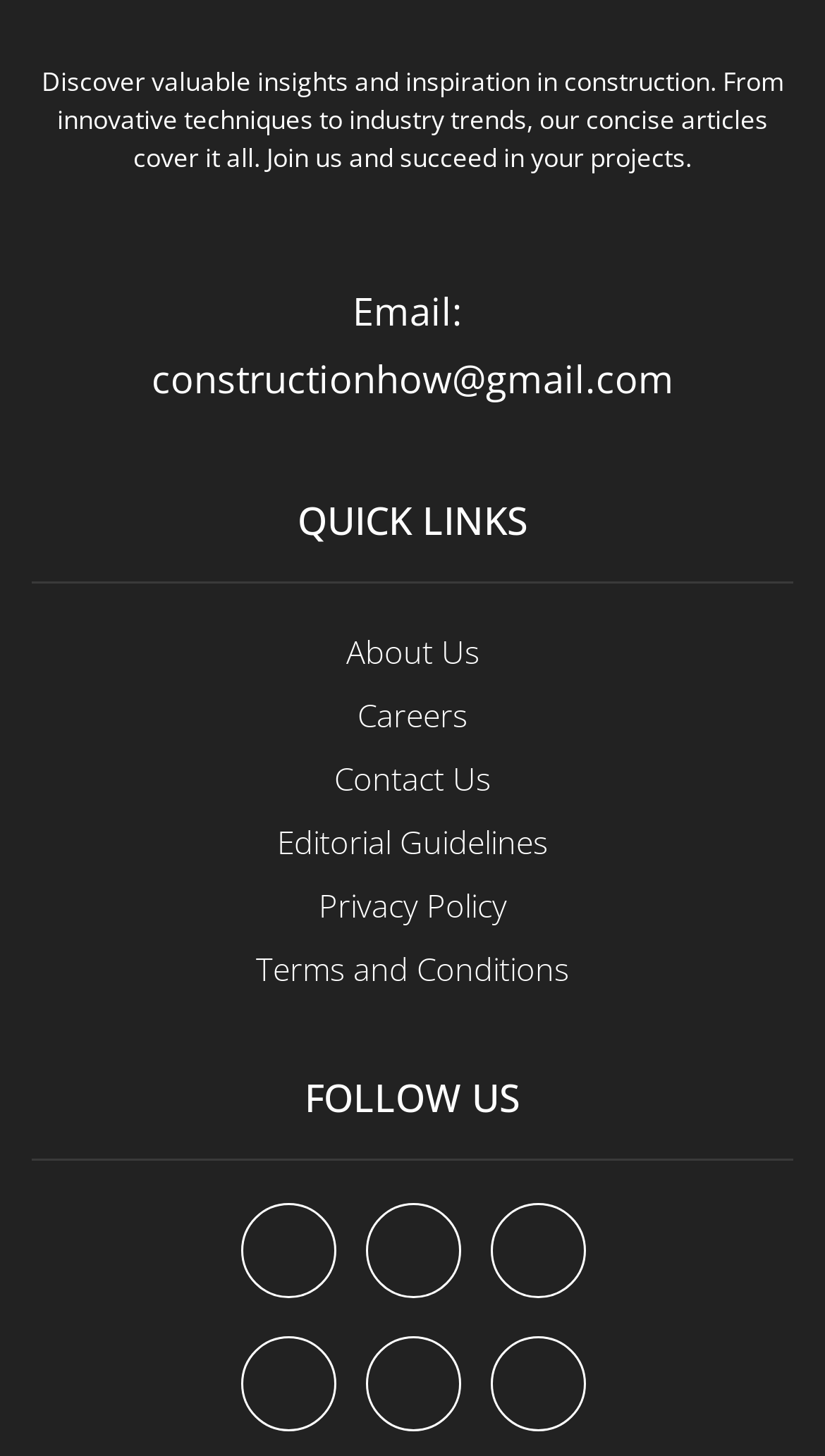Please locate the bounding box coordinates of the element that needs to be clicked to achieve the following instruction: "contact us". The coordinates should be four float numbers between 0 and 1, i.e., [left, top, right, bottom].

[0.405, 0.52, 0.595, 0.549]